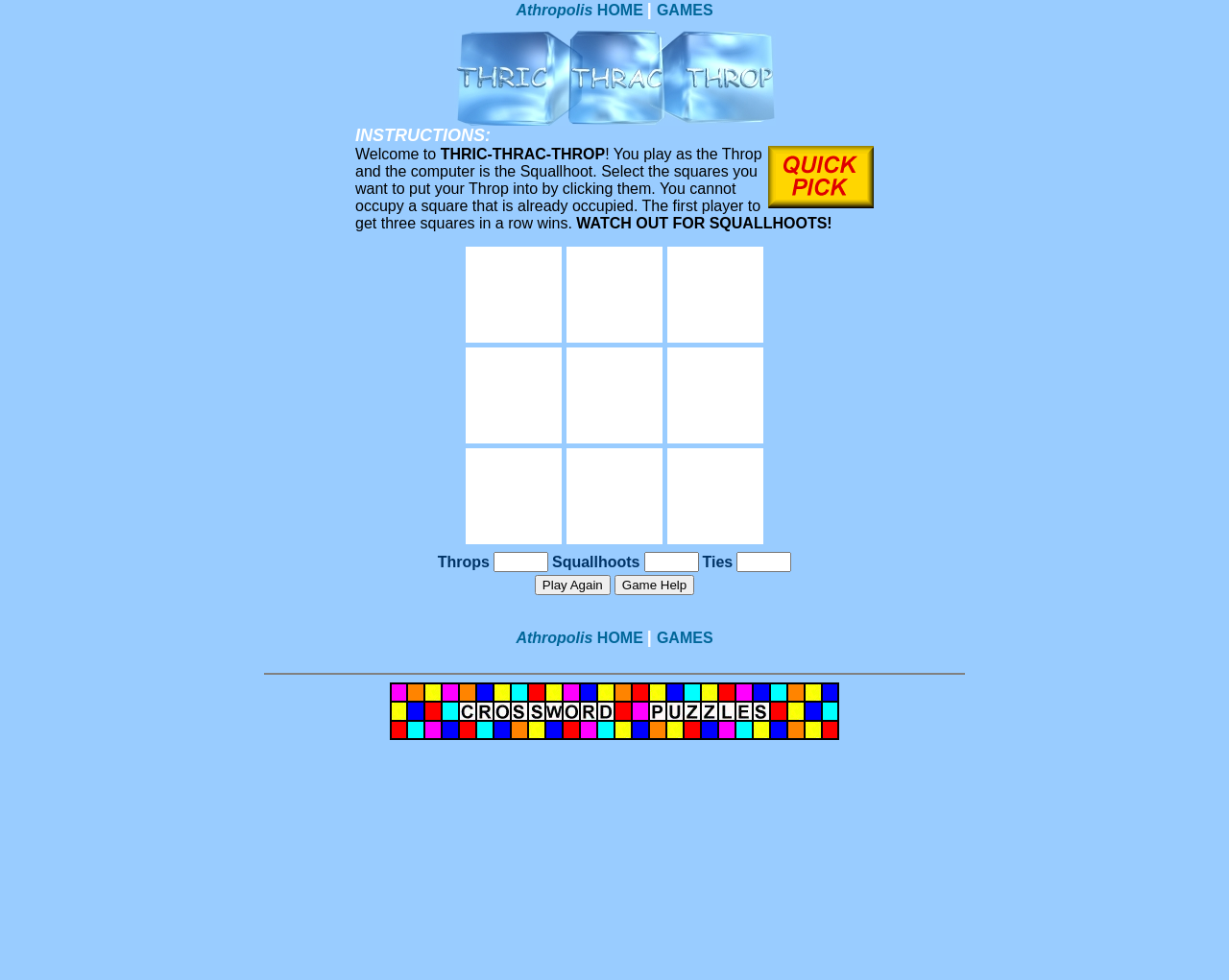Locate the bounding box coordinates of the element that should be clicked to execute the following instruction: "Click the 'Top-Left' square".

[0.379, 0.252, 0.457, 0.35]